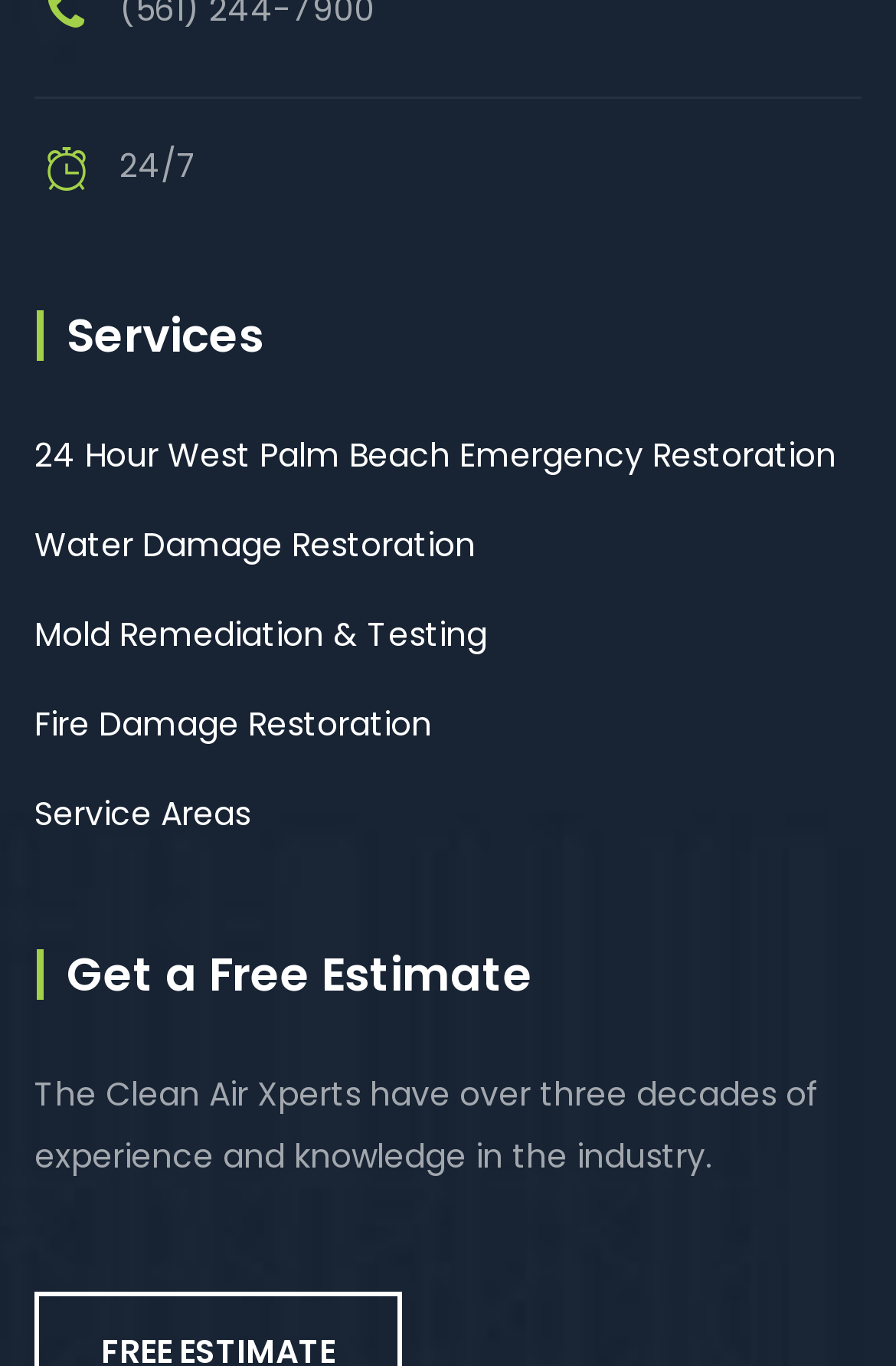Provide the bounding box coordinates of the HTML element this sentence describes: "Service Areas". The bounding box coordinates consist of four float numbers between 0 and 1, i.e., [left, top, right, bottom].

[0.038, 0.574, 0.279, 0.619]